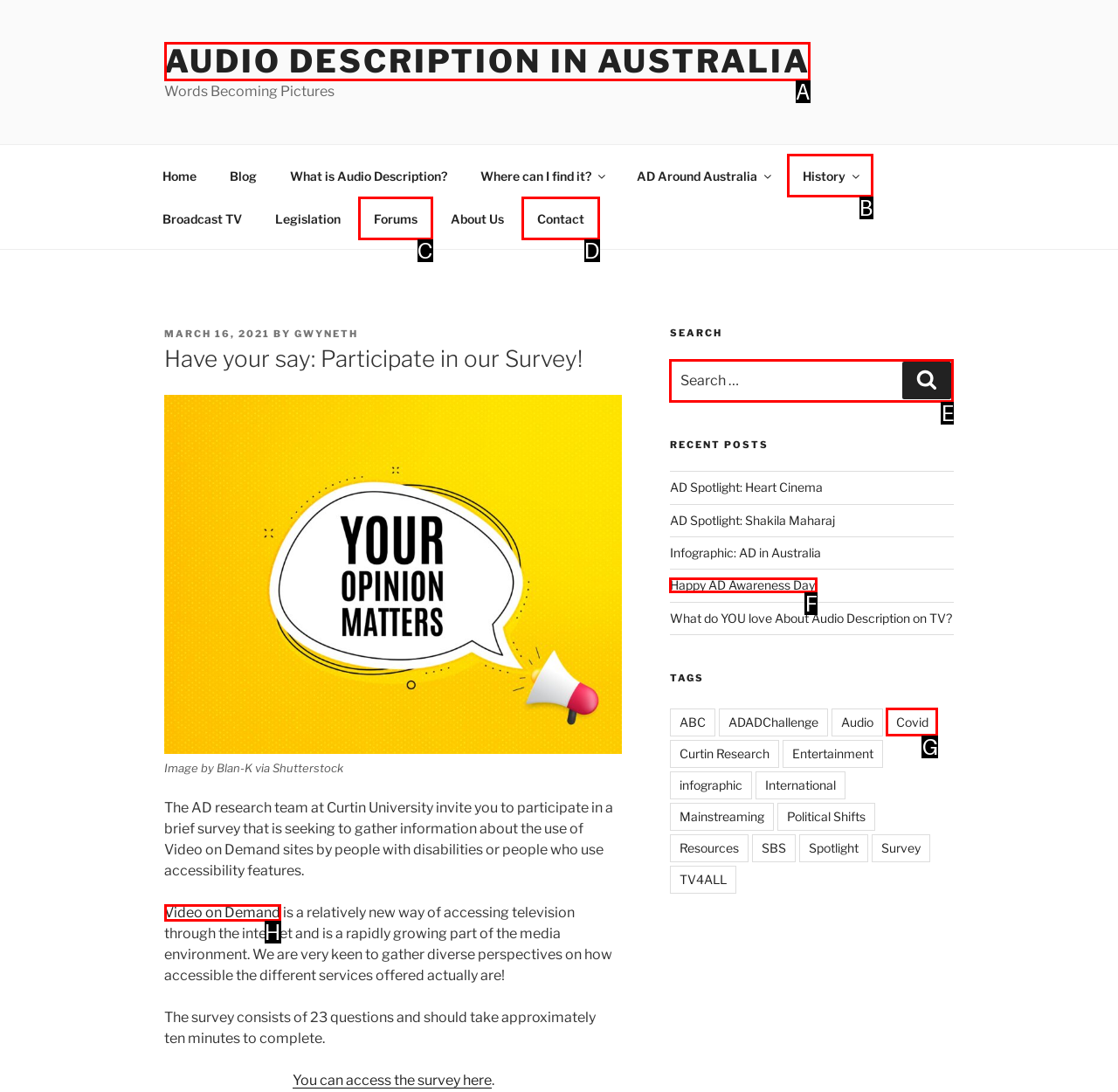Pick the option that should be clicked to perform the following task: Search this site
Answer with the letter of the selected option from the available choices.

None